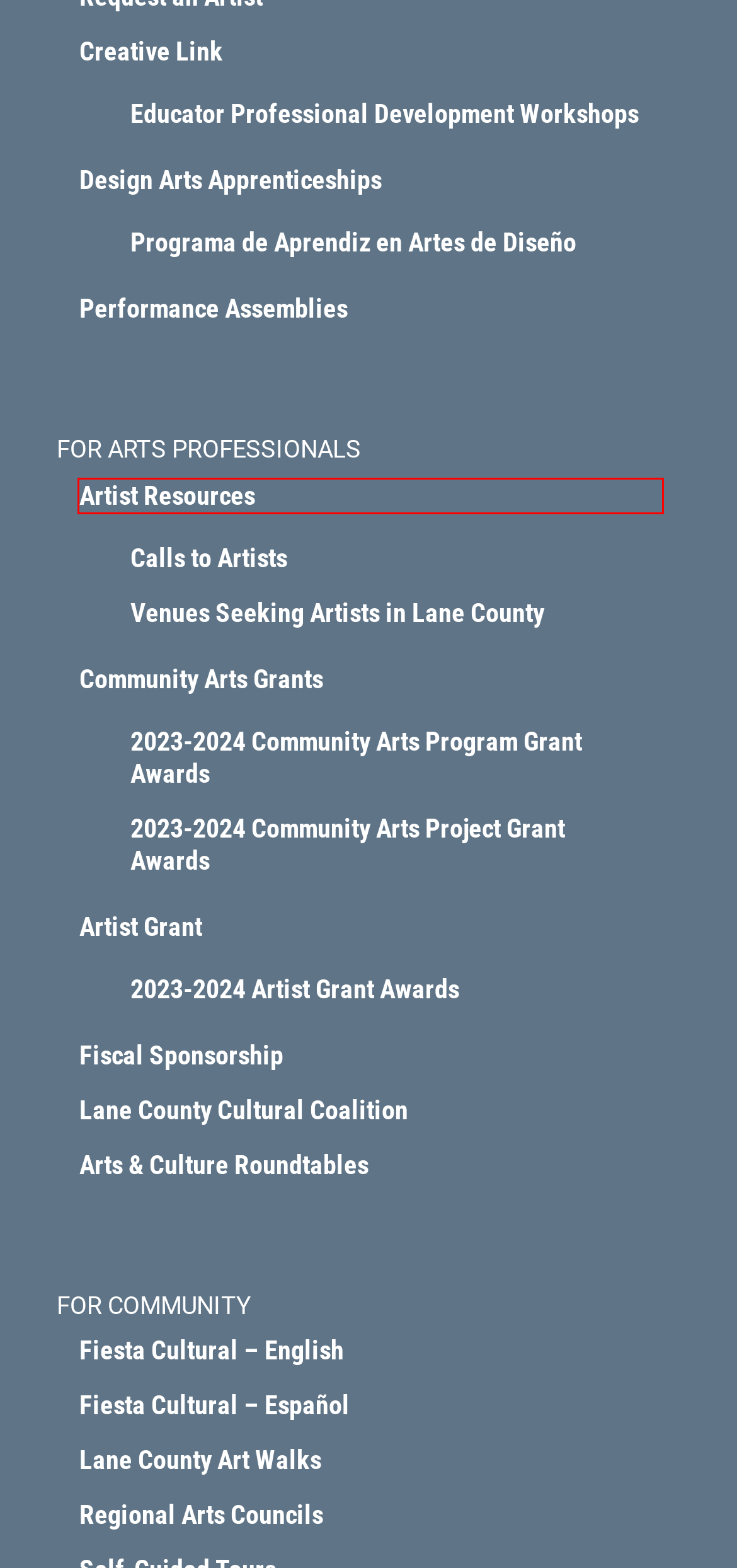Take a look at the provided webpage screenshot featuring a red bounding box around an element. Select the most appropriate webpage description for the page that loads after clicking on the element inside the red bounding box. Here are the candidates:
A. Artist Resources – Lane Arts Council
B. Regional Arts Councils – Lane Arts Council
C. Fiscal Sponsorship – Lane Arts Council
D. Arts & Culture Roundtables – Lane Arts Council
E. Community Arts Grants – Lane Arts Council
F. 2023-2024 Community Arts Project Grant Awards – Lane Arts Council
G. 2023-2024 Artist Grant Awards – Lane Arts Council
H. Calls to Artists – Lane Arts Council

A